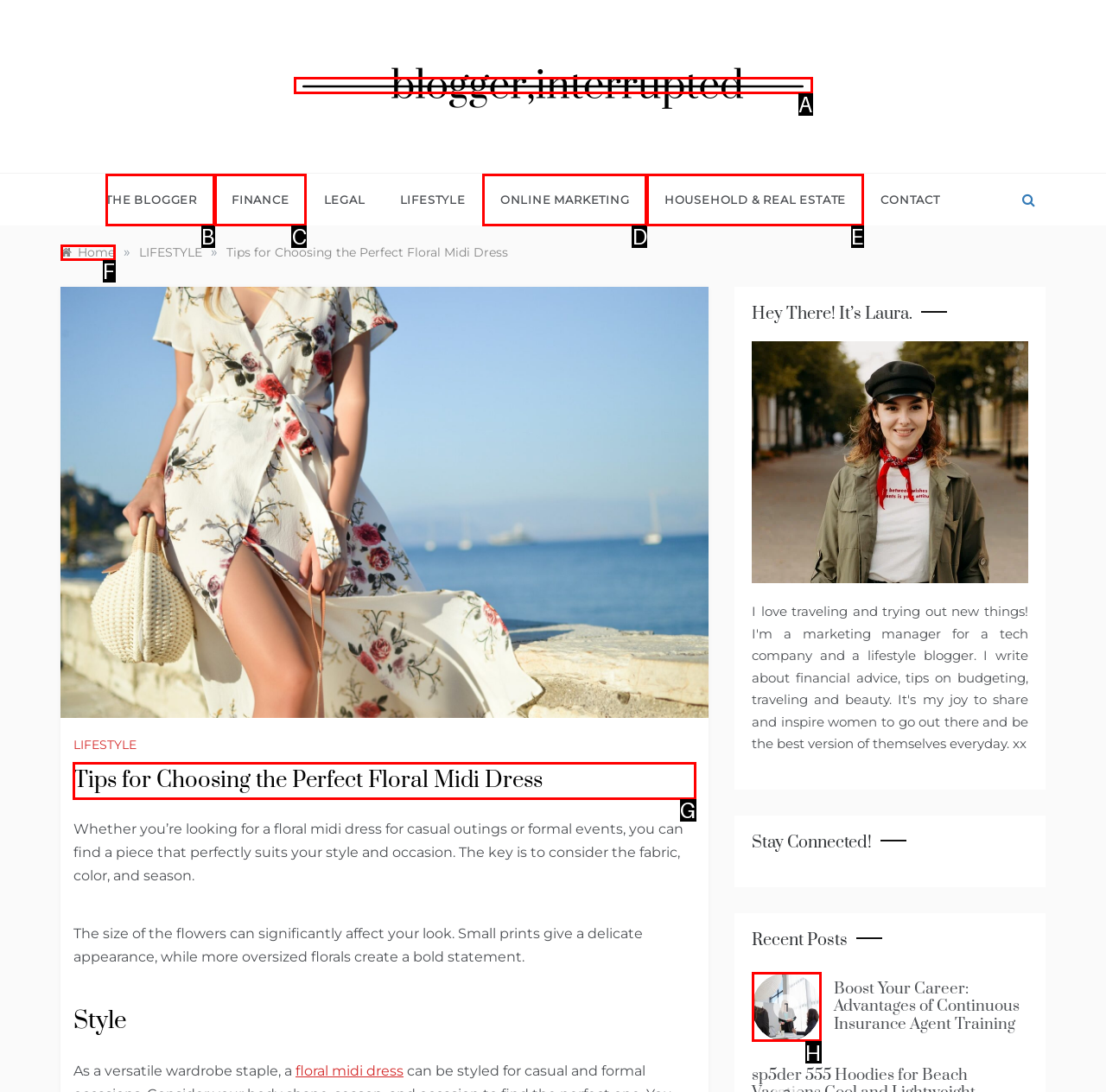Identify the letter of the option to click in order to read the article about choosing the perfect floral midi dress. Answer with the letter directly.

G